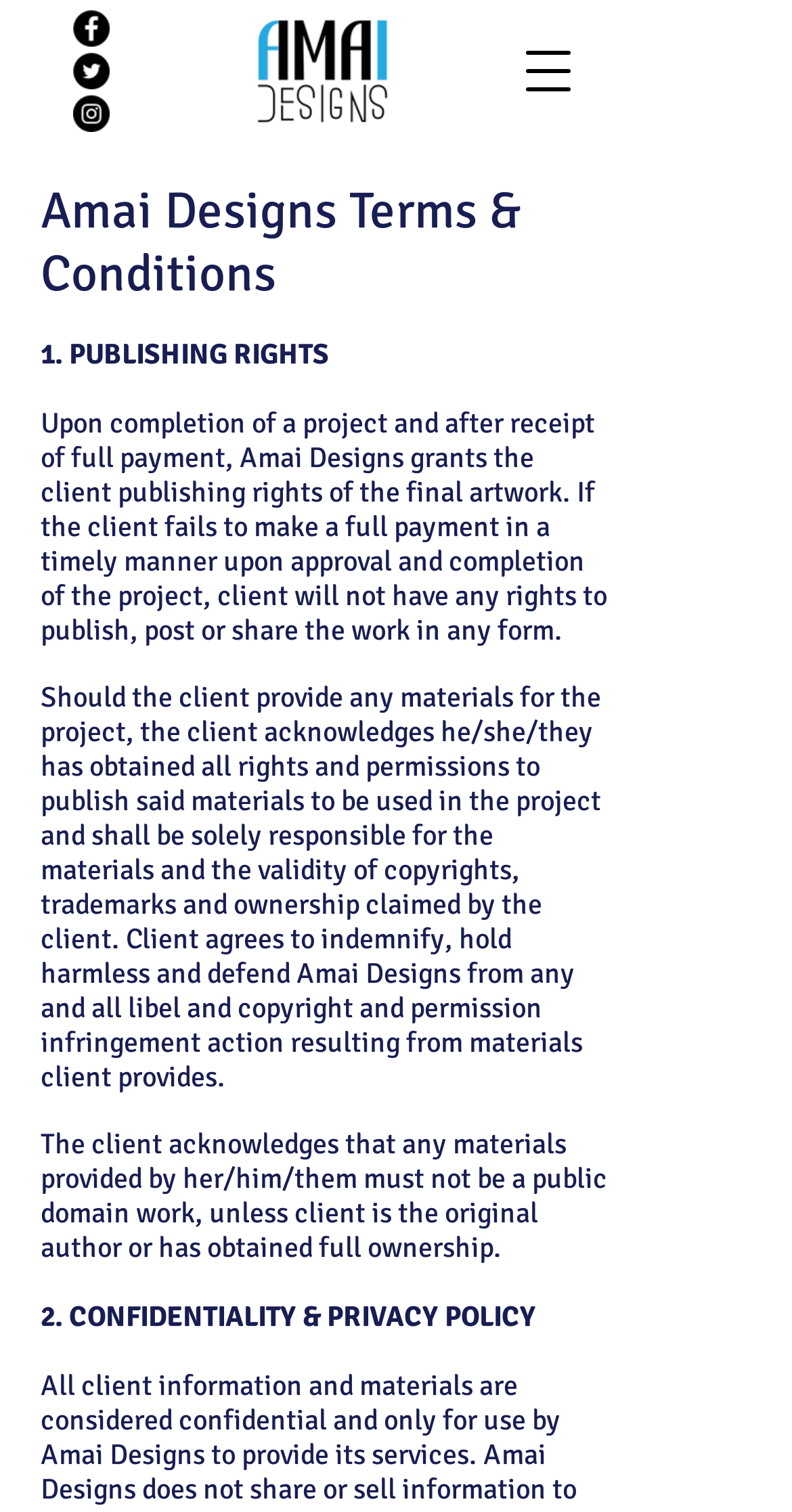Extract the bounding box coordinates of the UI element described: "Editor’s Choice". Provide the coordinates in the format [left, top, right, bottom] with values ranging from 0 to 1.

None